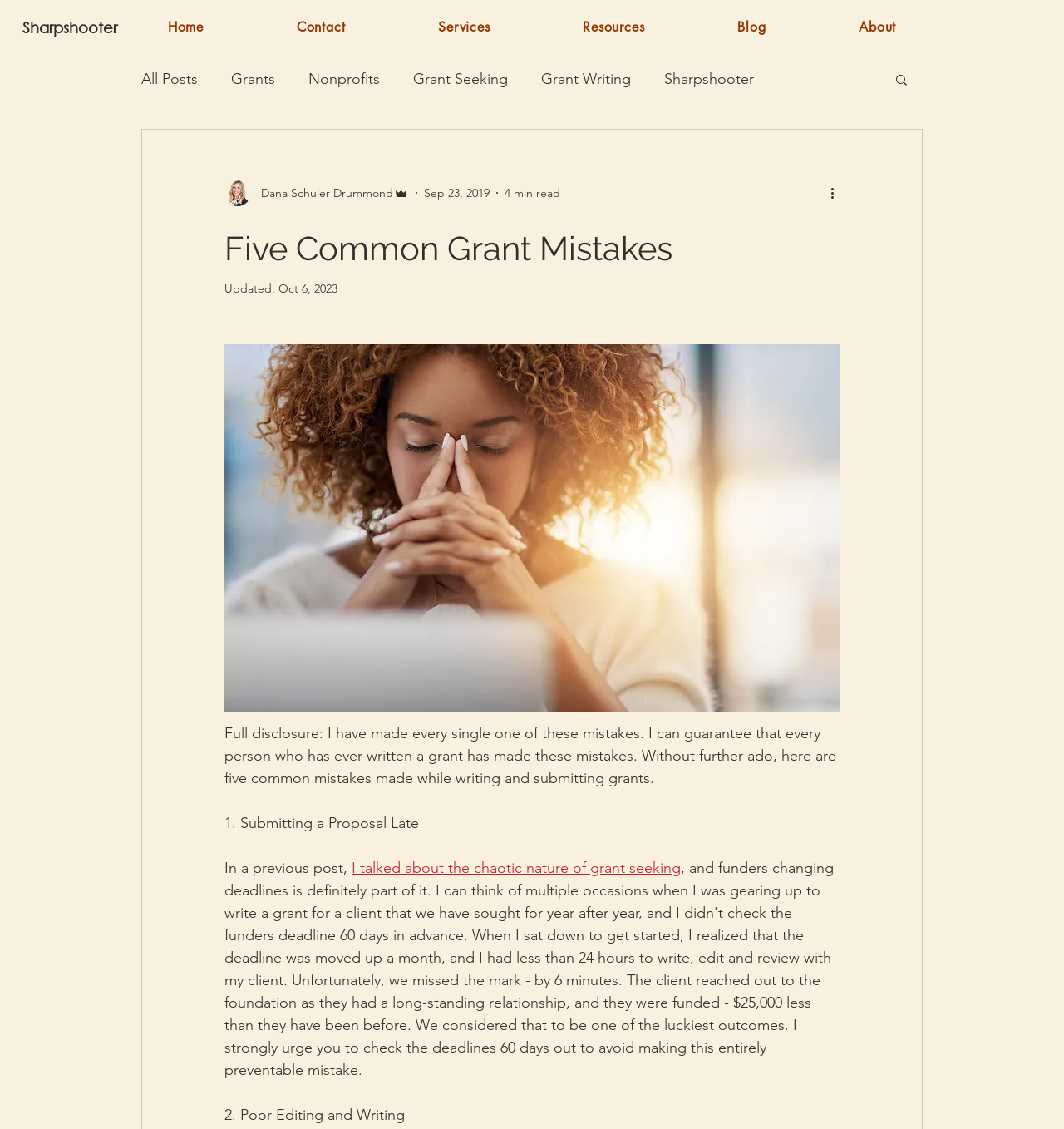Locate the bounding box coordinates of the element to click to perform the following action: 'Click the 'Home' link'. The coordinates should be given as four float values between 0 and 1, in the form of [left, top, right, bottom].

[0.117, 0.009, 0.232, 0.039]